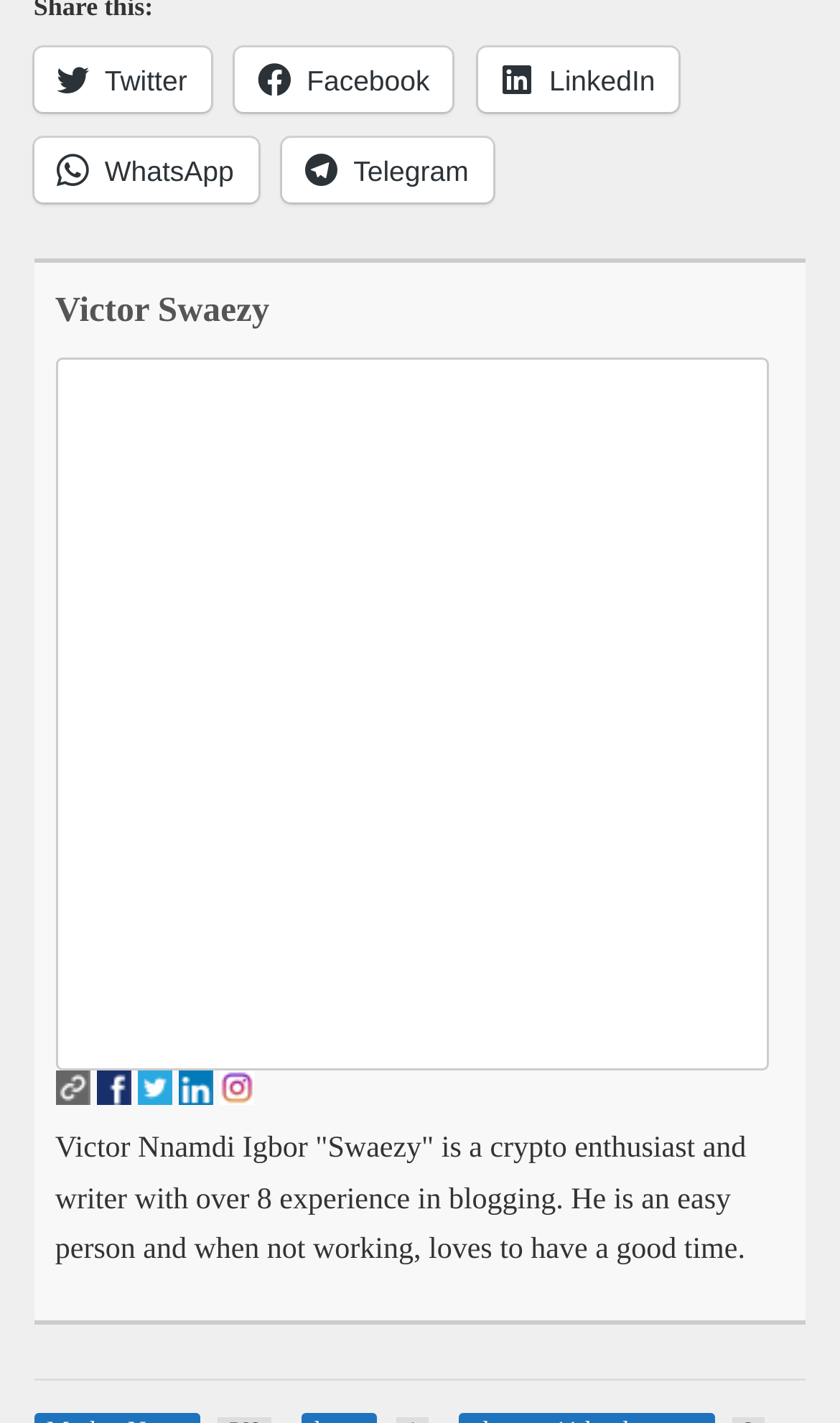Respond concisely with one word or phrase to the following query:
What is the profession of Victor Swaezy?

Crypto enthusiast and writer